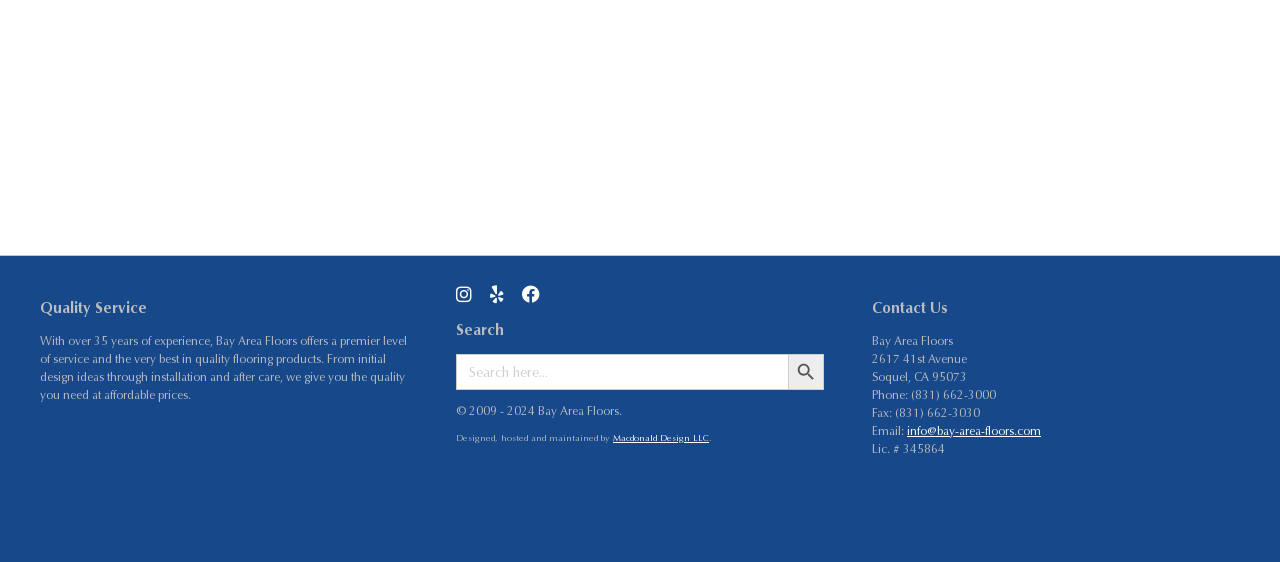Please determine the bounding box coordinates of the element to click in order to execute the following instruction: "View the company's address". The coordinates should be four float numbers between 0 and 1, specified as [left, top, right, bottom].

[0.681, 0.626, 0.755, 0.651]